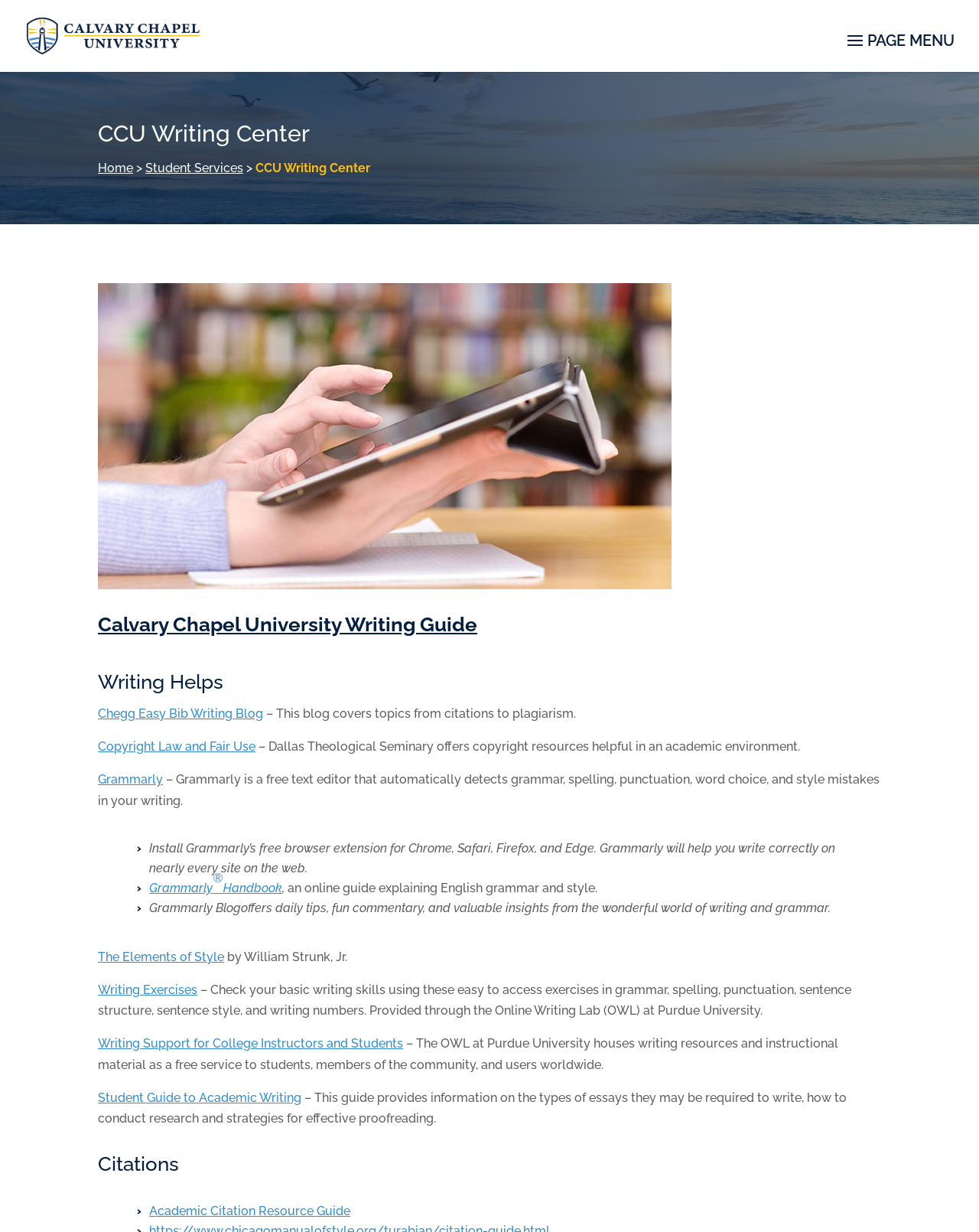Specify the bounding box coordinates of the area to click in order to execute this command: 'Check out the 'Grammarly' resource'. The coordinates should consist of four float numbers ranging from 0 to 1, and should be formatted as [left, top, right, bottom].

[0.1, 0.627, 0.166, 0.639]